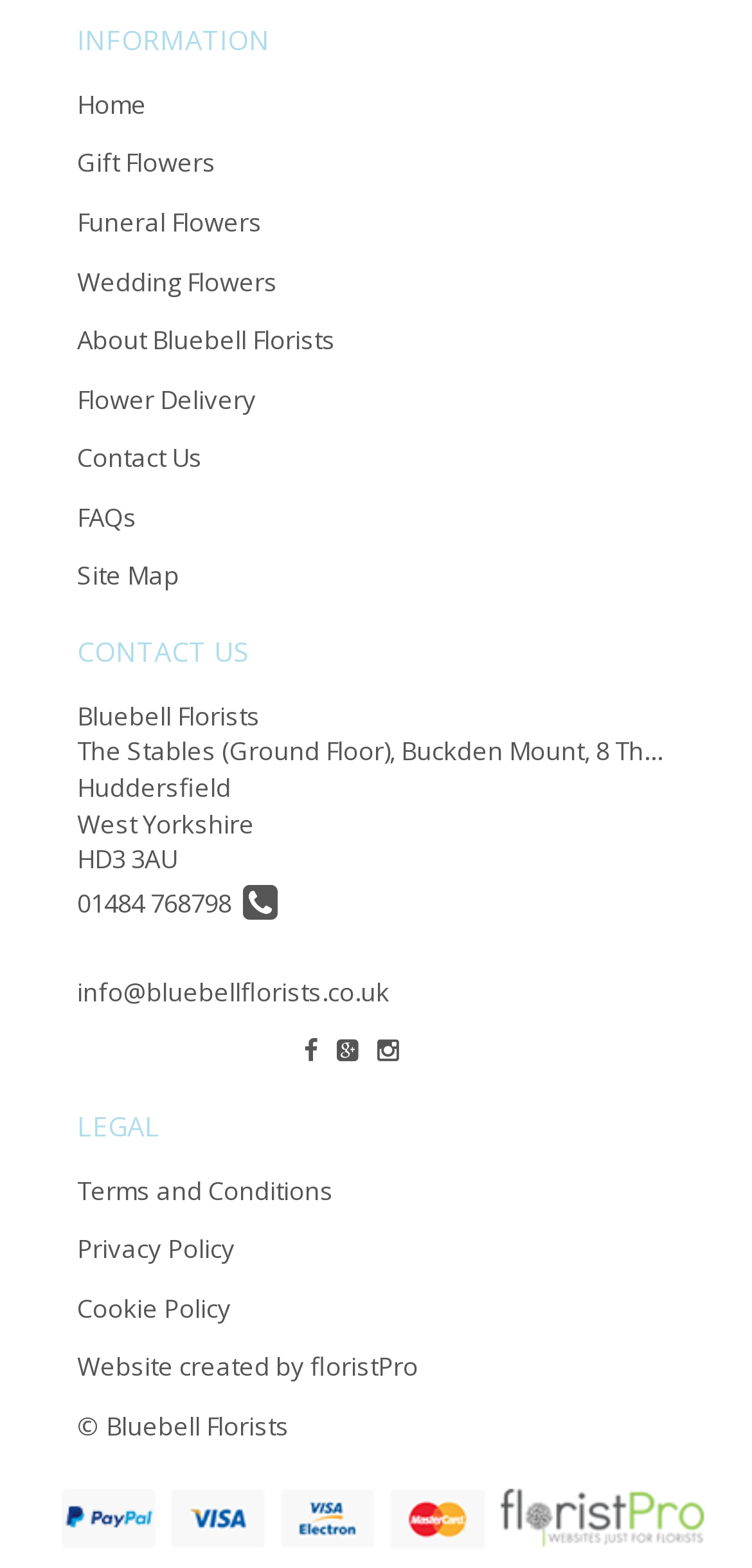Please identify the bounding box coordinates of the clickable area that will allow you to execute the instruction: "View About Bluebell Florists".

[0.103, 0.206, 0.446, 0.228]